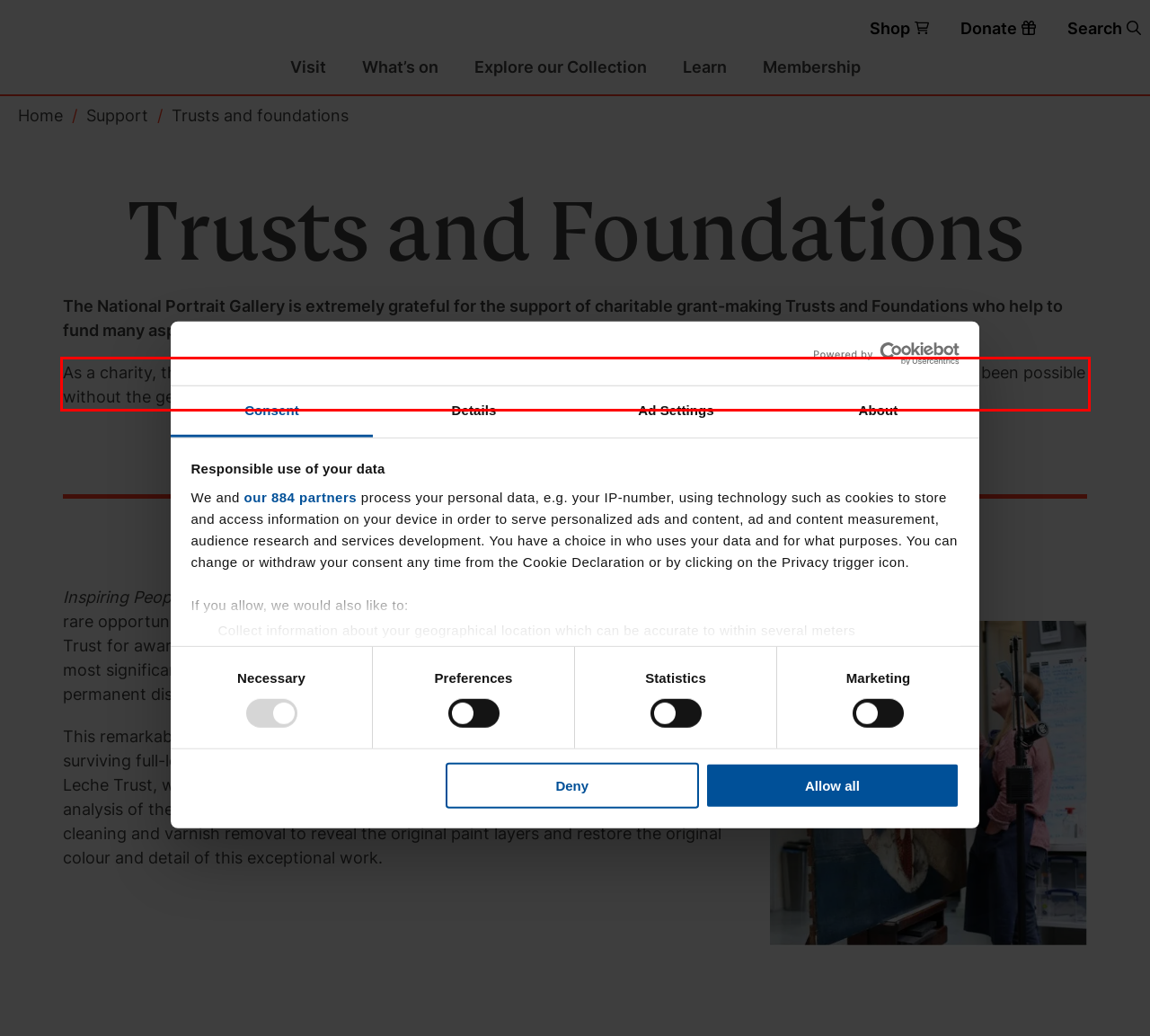With the provided screenshot of a webpage, locate the red bounding box and perform OCR to extract the text content inside it.

As a charity, the Gallery relies on grants and donations. Important projects, such as those outlined here, would not have been possible without the generosity of grant-makers who share our passion for portraiture and creative learning.